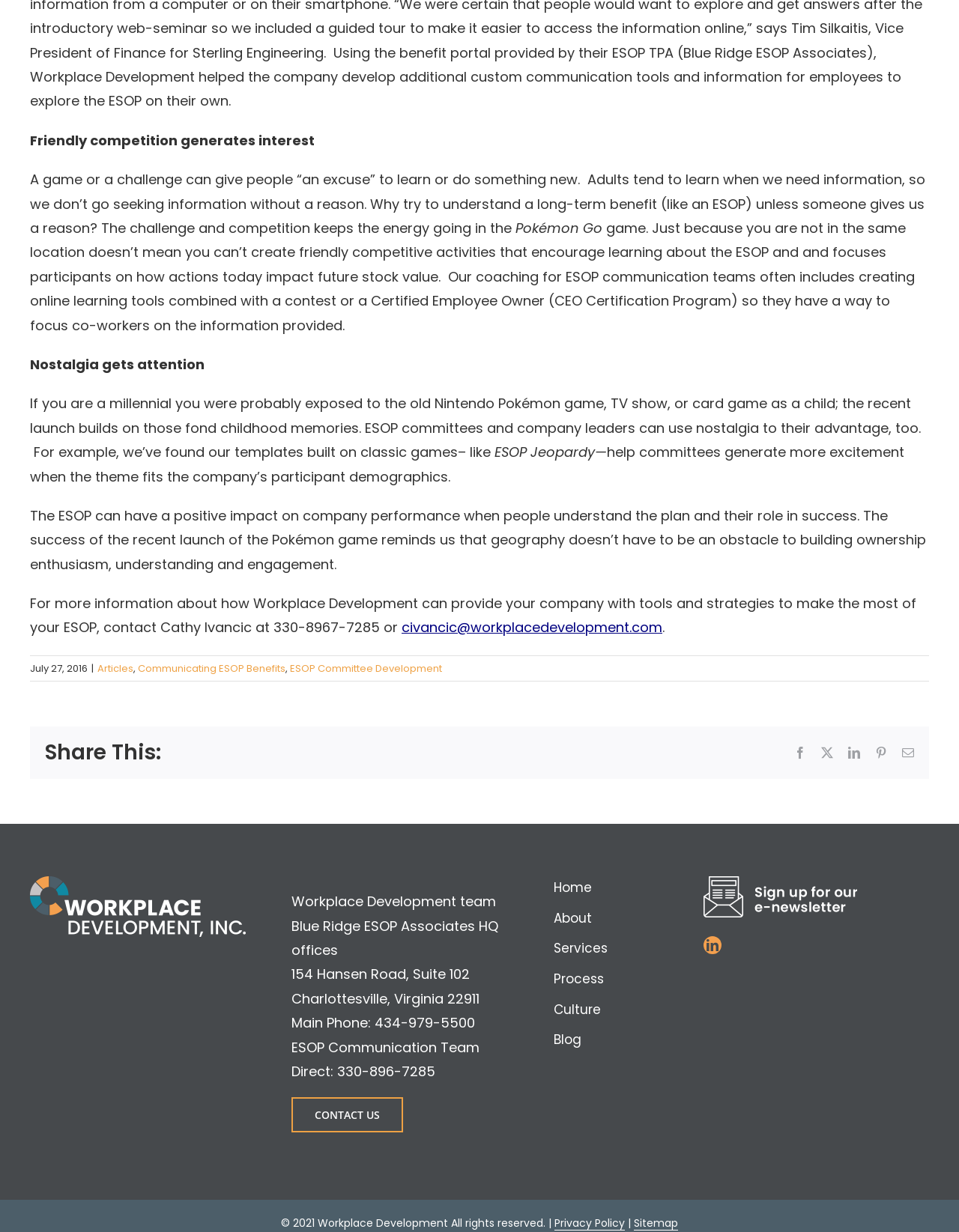Specify the bounding box coordinates of the area that needs to be clicked to achieve the following instruction: "Click on 'CONTACT US'".

[0.304, 0.891, 0.421, 0.919]